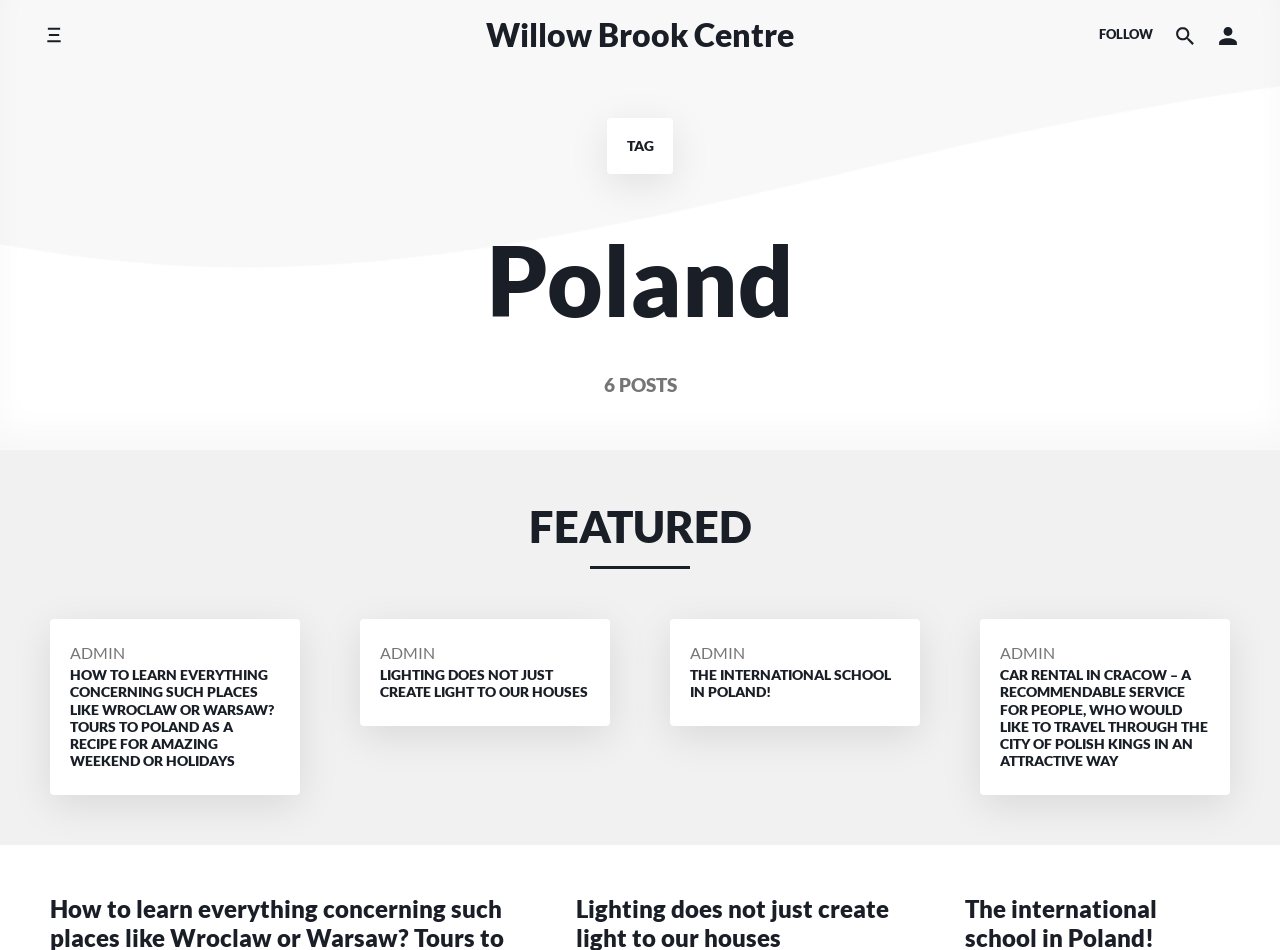Please determine the bounding box coordinates of the element to click in order to execute the following instruction: "Read about tours to Poland". The coordinates should be four float numbers between 0 and 1, specified as [left, top, right, bottom].

[0.055, 0.79, 0.219, 0.81]